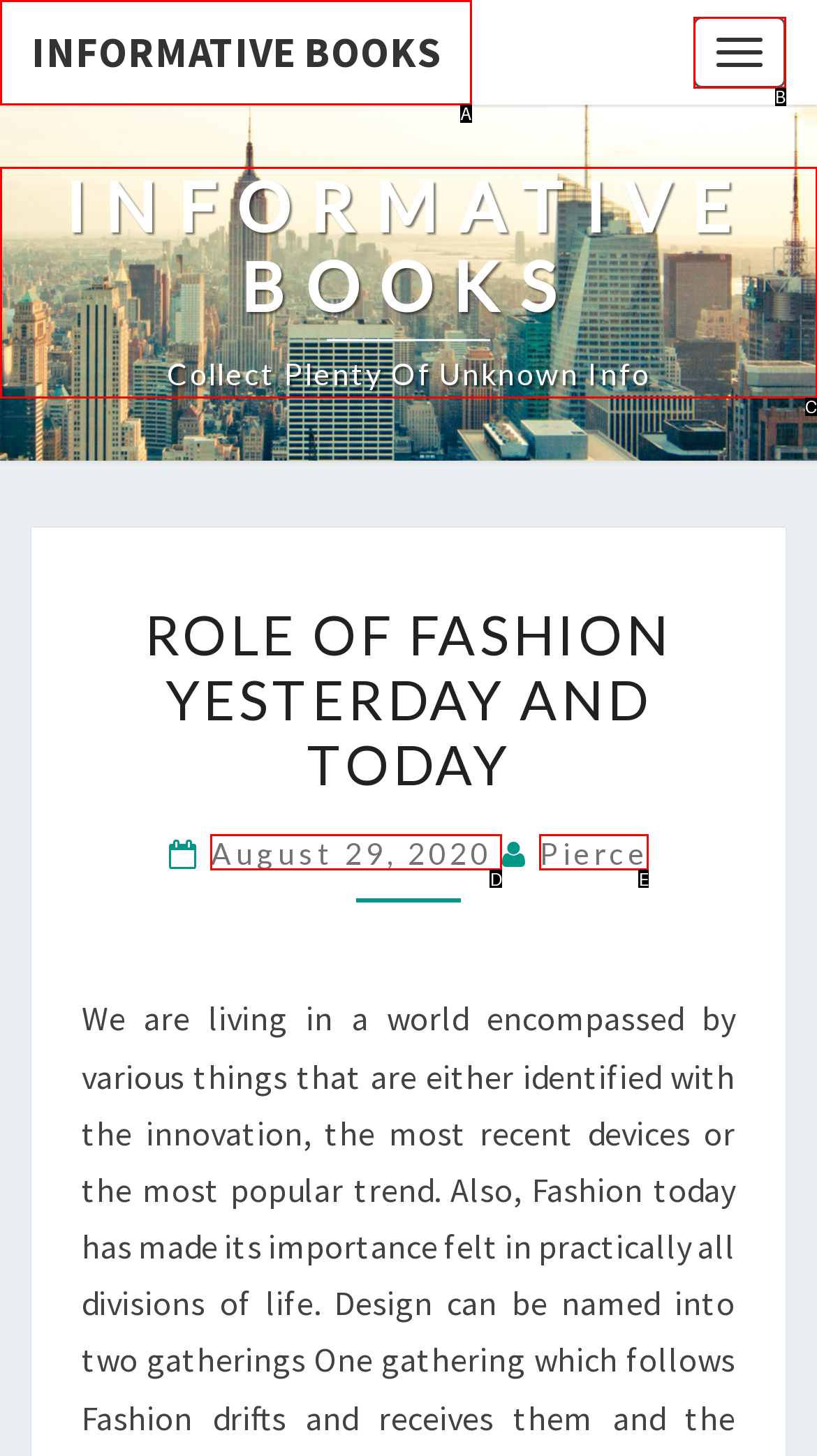Identify the HTML element that best fits the description: August 29, 2020. Respond with the letter of the corresponding element.

D